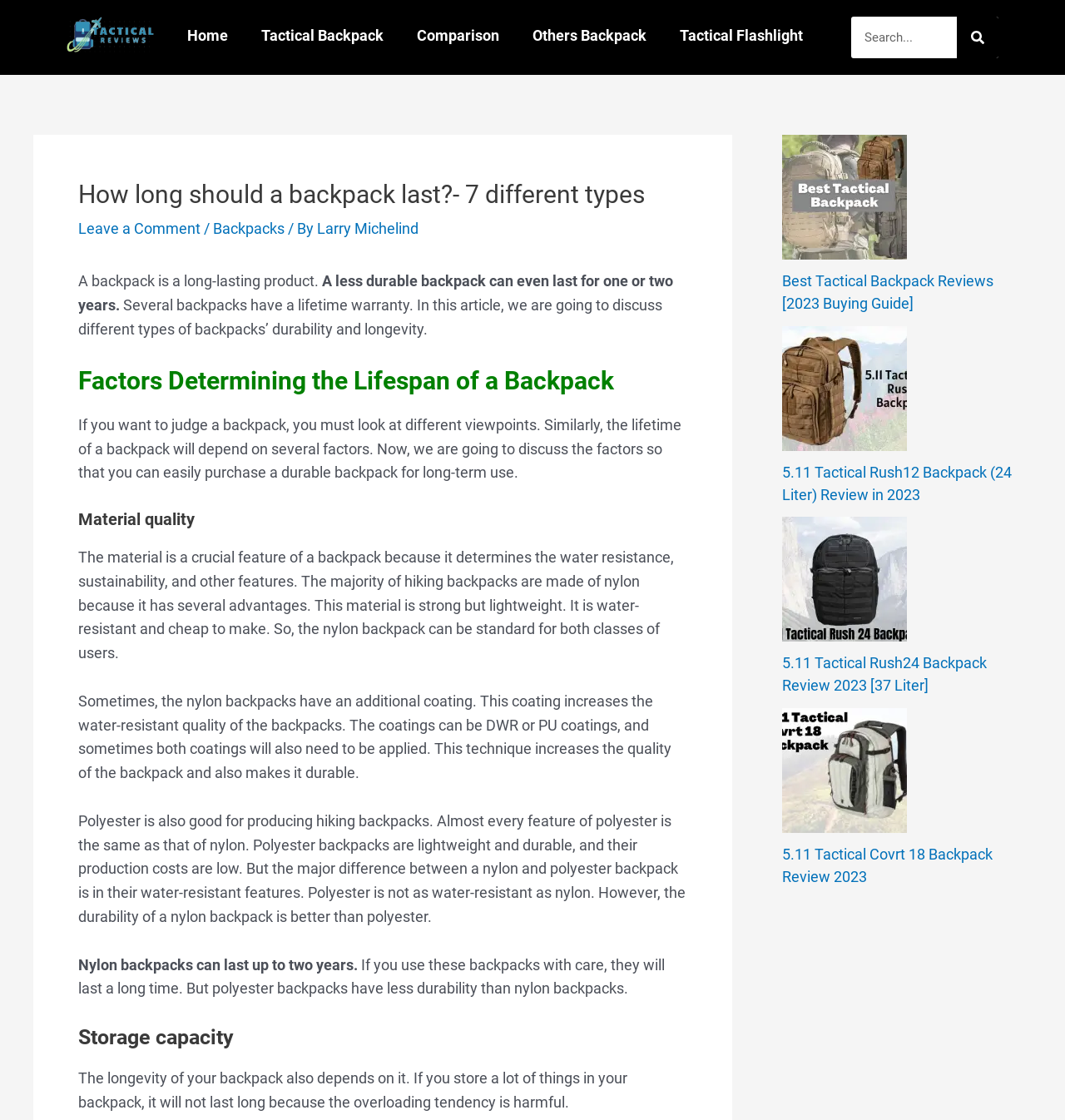Indicate the bounding box coordinates of the clickable region to achieve the following instruction: "Search for something."

[0.799, 0.015, 0.938, 0.052]